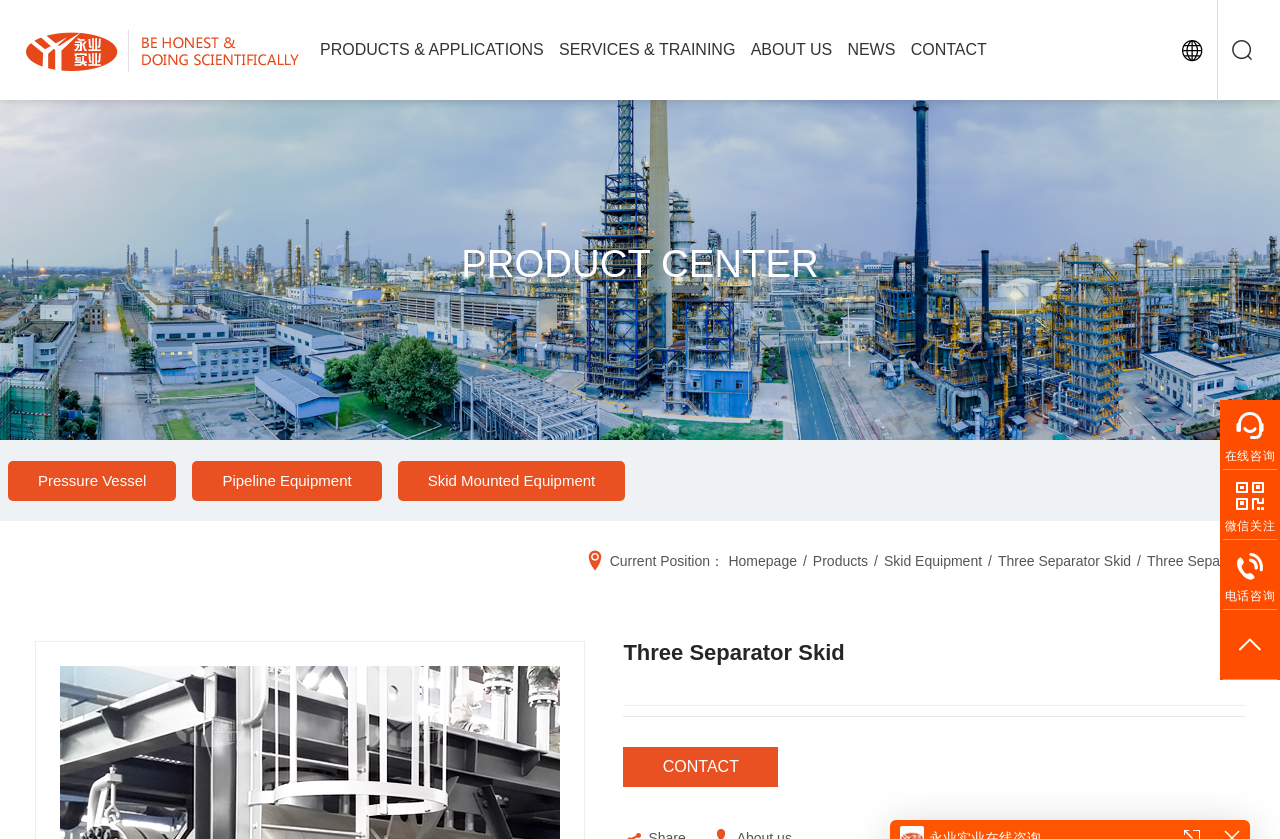Provide the bounding box for the UI element matching this description: "NEWS".

[0.662, 0.024, 0.7, 0.095]